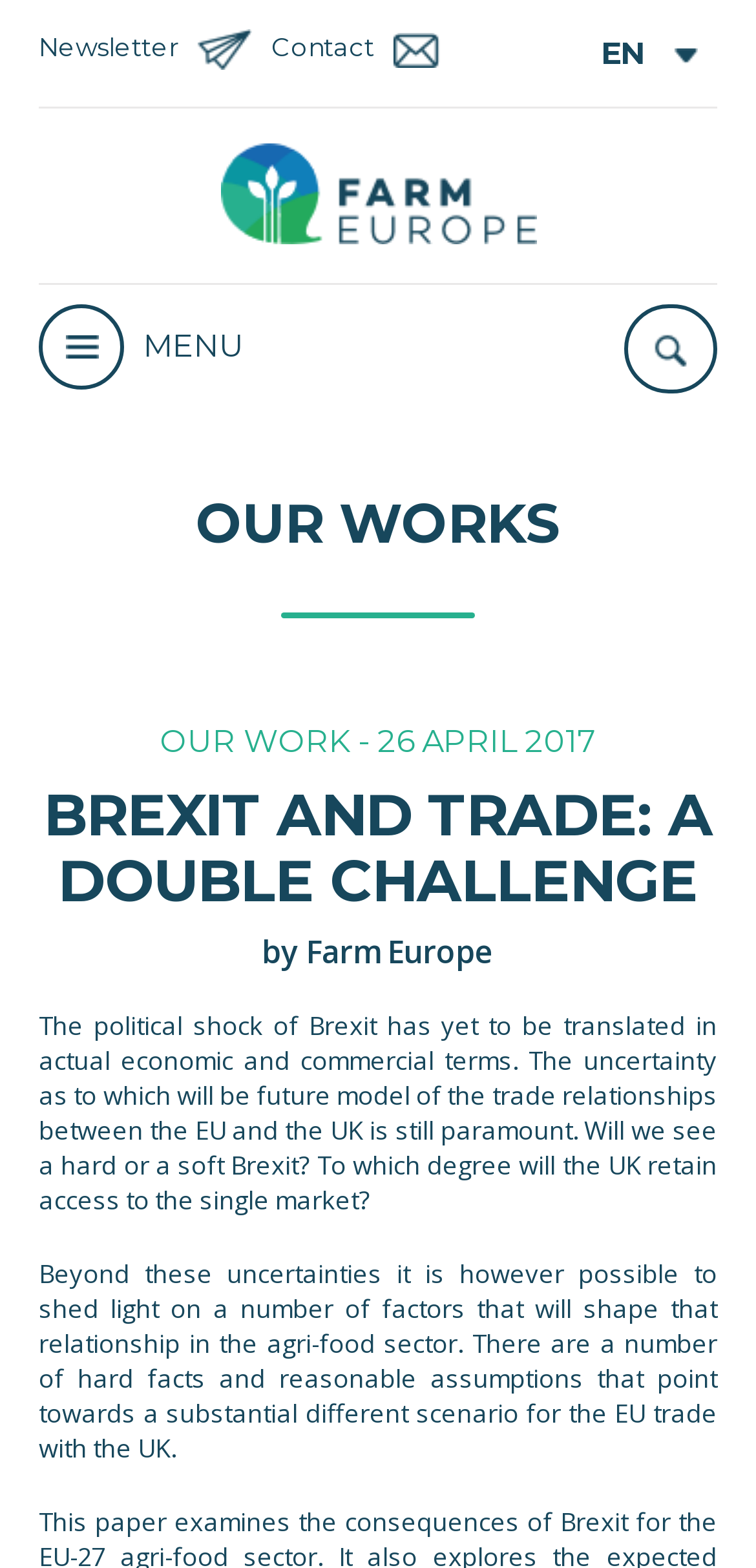Respond to the following query with just one word or a short phrase: 
What is the date of the article?

26 April 2017